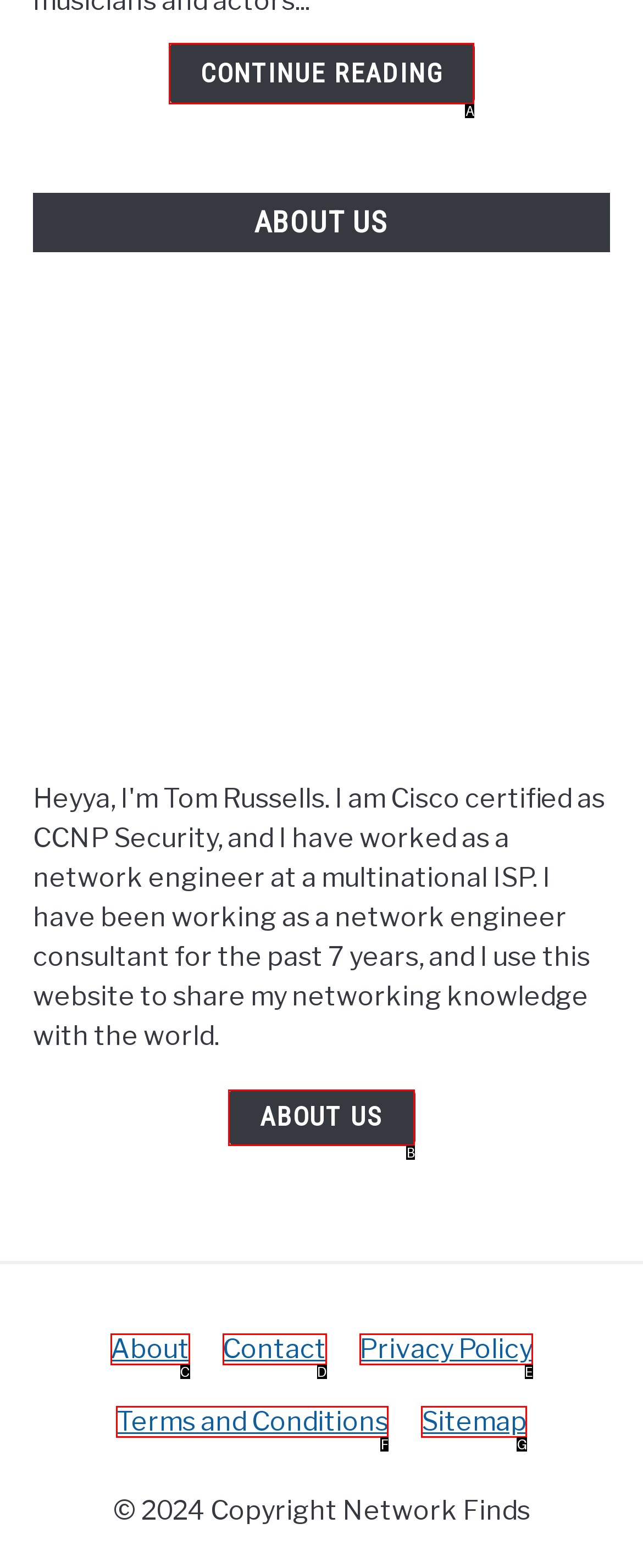Based on the description: Continue Reading
Select the letter of the corresponding UI element from the choices provided.

A